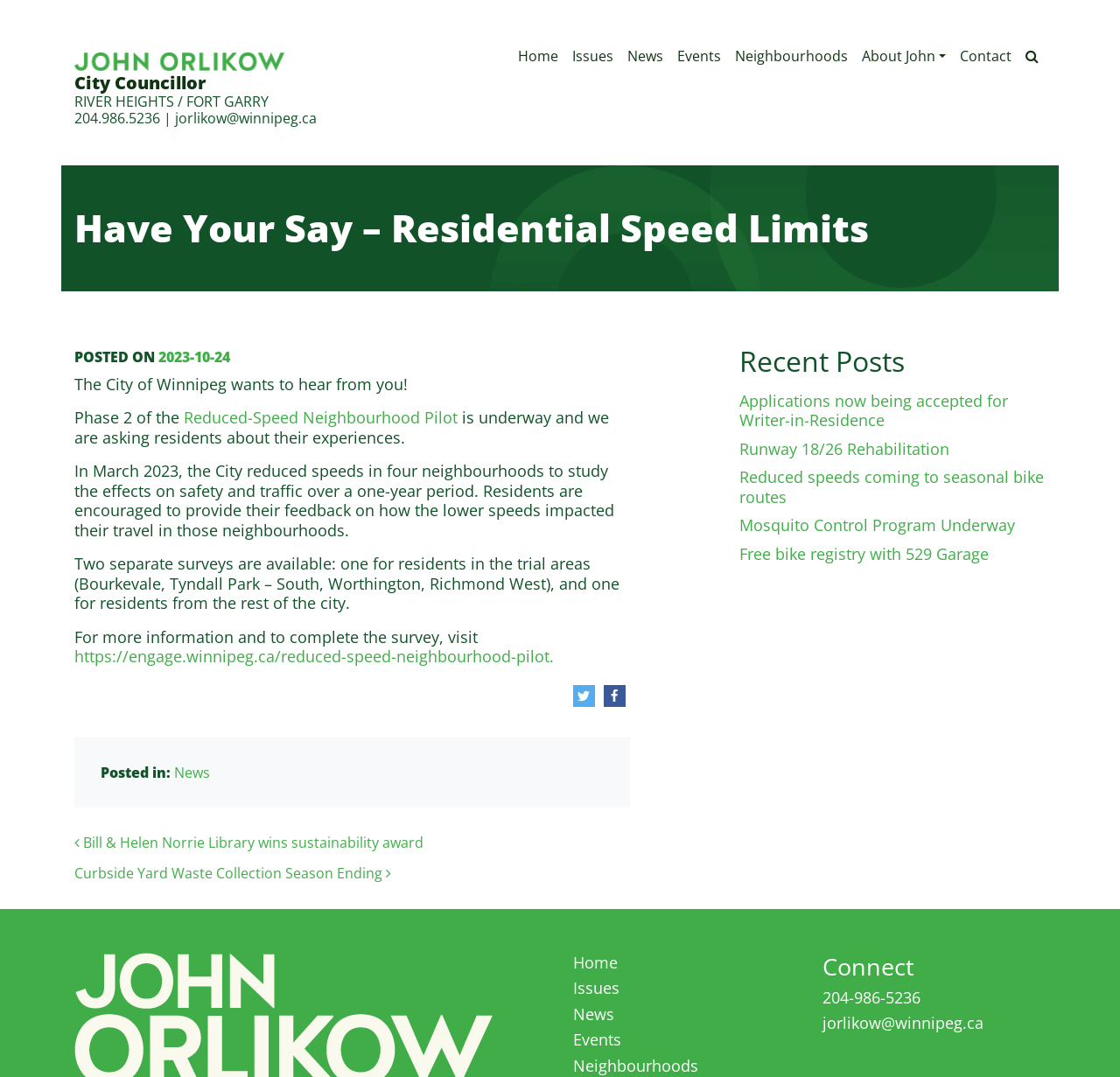What is the purpose of the survey?
Ensure your answer is thorough and detailed.

The webpage mentions that the City of Winnipeg wants to hear from residents about their experiences with reduced speed limits in four neighbourhoods, and provides a link to complete a survey.